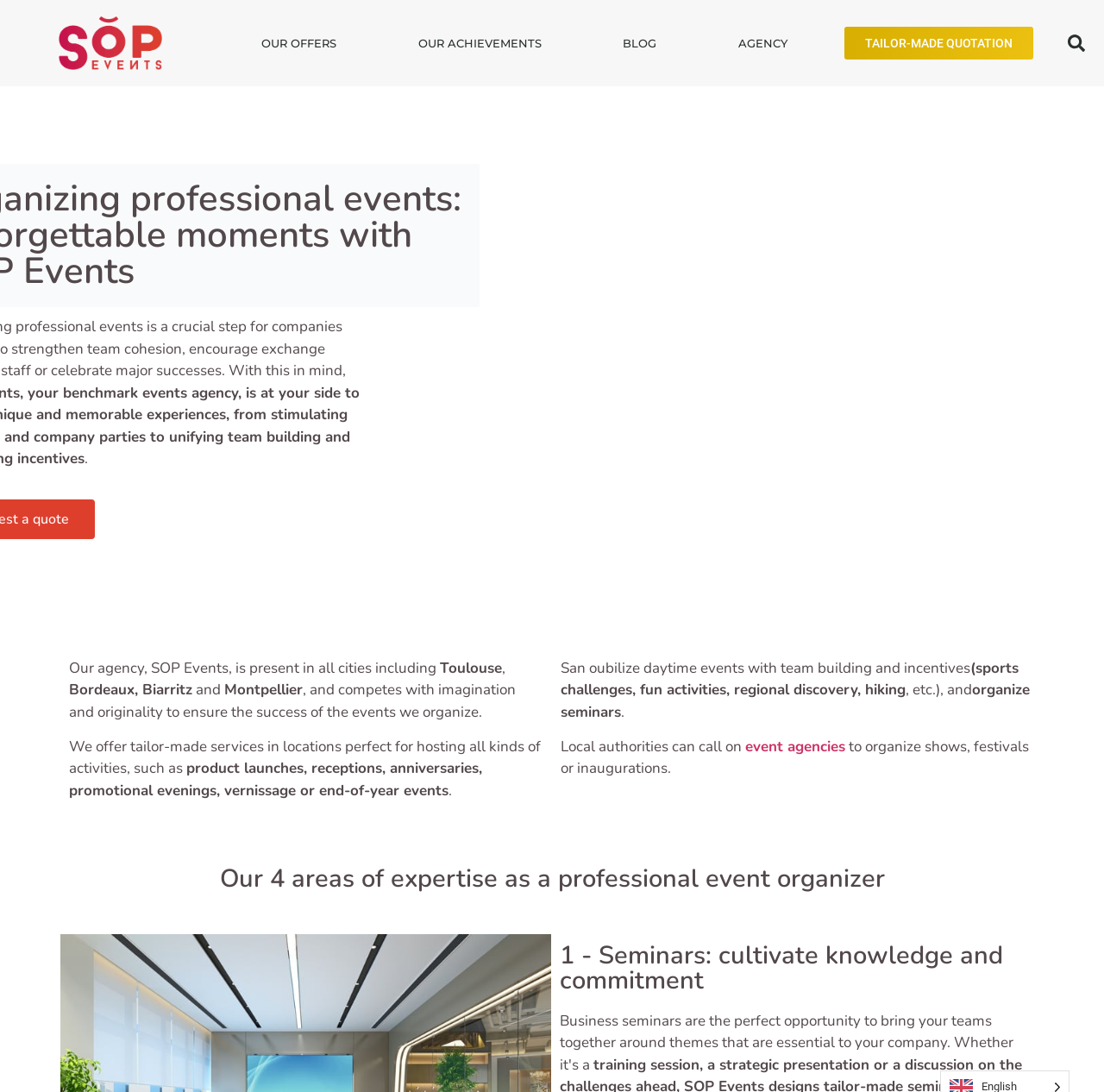What is the name of the agency?
Using the image as a reference, answer the question with a short word or phrase.

SOP Events